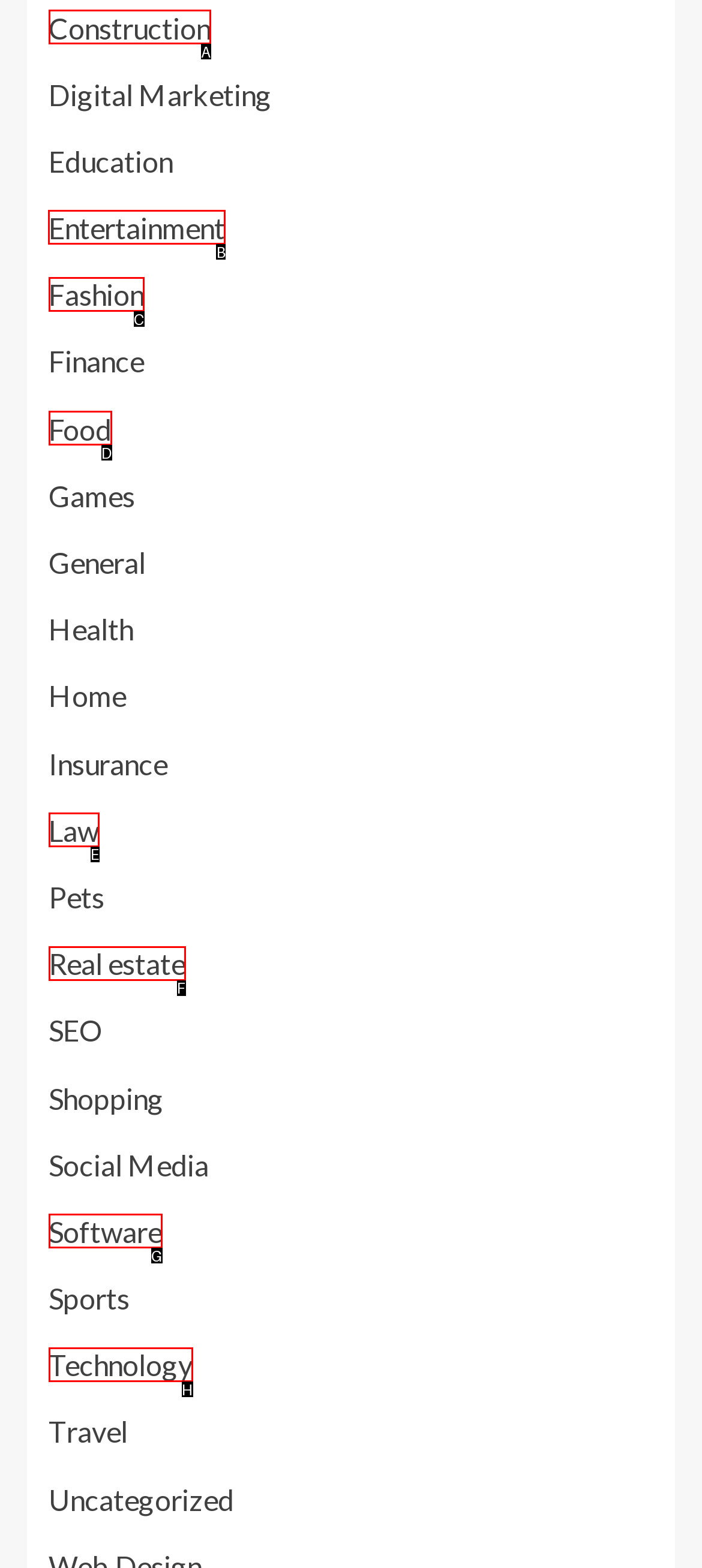Determine which HTML element to click to execute the following task: Go to Student Health and Wellbeing Answer with the letter of the selected option.

None